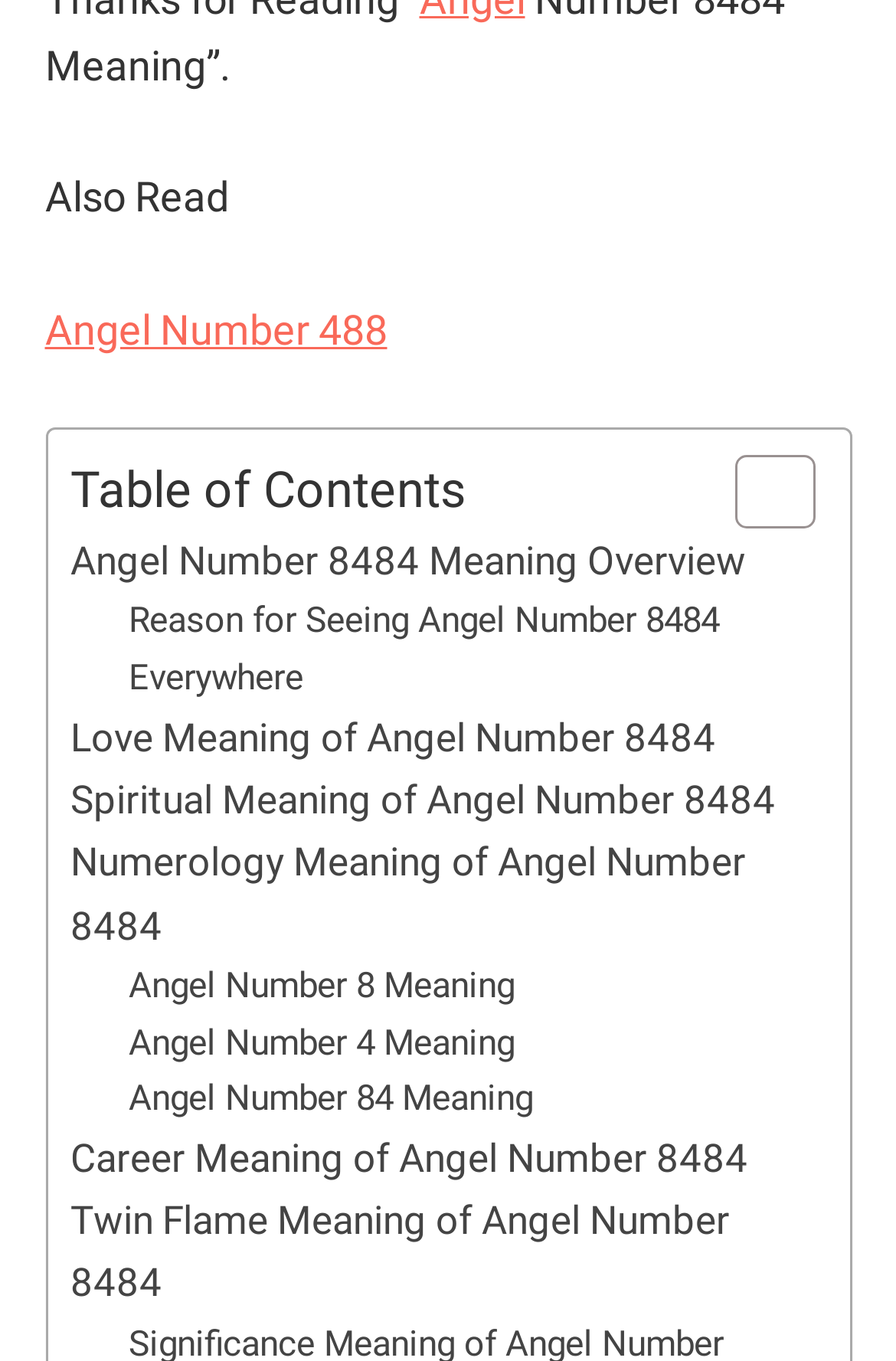Determine the bounding box coordinates of the section I need to click to execute the following instruction: "Click on 'Angel Number 488'". Provide the coordinates as four float numbers between 0 and 1, i.e., [left, top, right, bottom].

[0.05, 0.224, 0.432, 0.259]